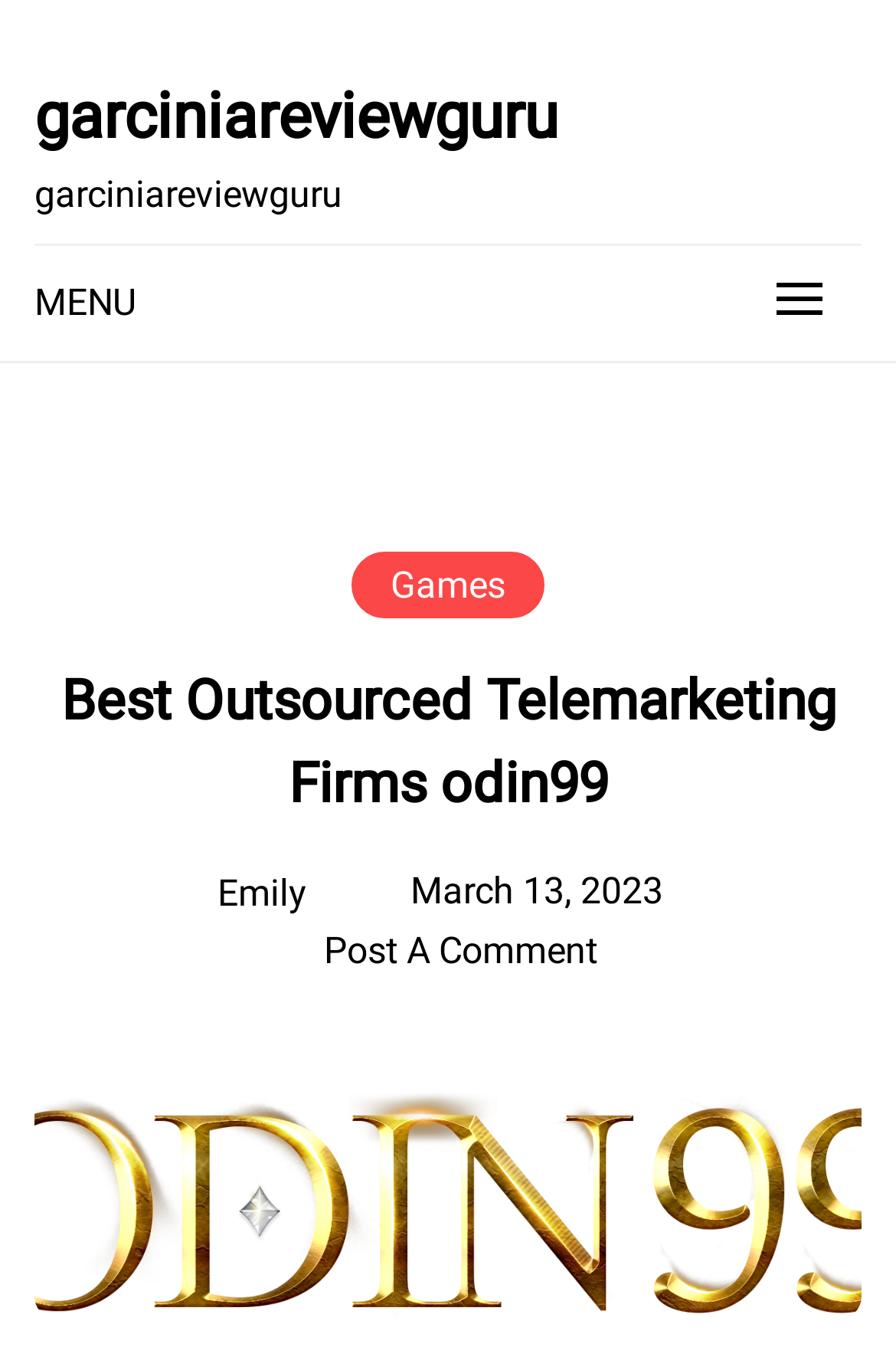Create a detailed summary of all the visual and textual information on the webpage.

The webpage appears to be a blog or article page, with a focus on outsourced telemarketing firms. At the top-left of the page, there is a heading that reads "garciniareviewguru", which is also a clickable link. Below this, there is a menu link labeled "MENU" that expands to reveal several options, including "Games" and a heading that repeats the title "Best Outsourced Telemarketing Firms odin99".

To the right of the menu, there are three links: "Emily", "March 13, 2023", and "Post A Comment". The "March 13, 2023" link also contains a time element, but its value is not specified. The links are positioned vertically, with "Emily" at the top, followed by "March 13, 2023", and then "Post A Comment" at the bottom.

The meta description suggests that the page will discuss the benefits of outsourcing telemarketing needs to call centers, but the content of the page itself is not fully described by the accessibility tree. There are no images mentioned in the accessibility tree, but it's possible that they may be present on the page.